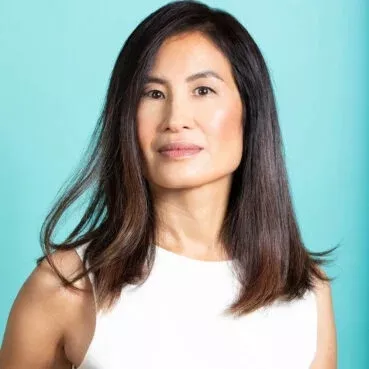What is the focus of Carolyn Chen's research?
Answer the question in a detailed and comprehensive manner.

The caption states that Carolyn Chen's research extends to examining how practices like meditation, mindfulness, and various workplace amenities contribute to productivity in the tech industry, which implies that her research focuses on understanding the dynamics of workplace culture in Silicon Valley.